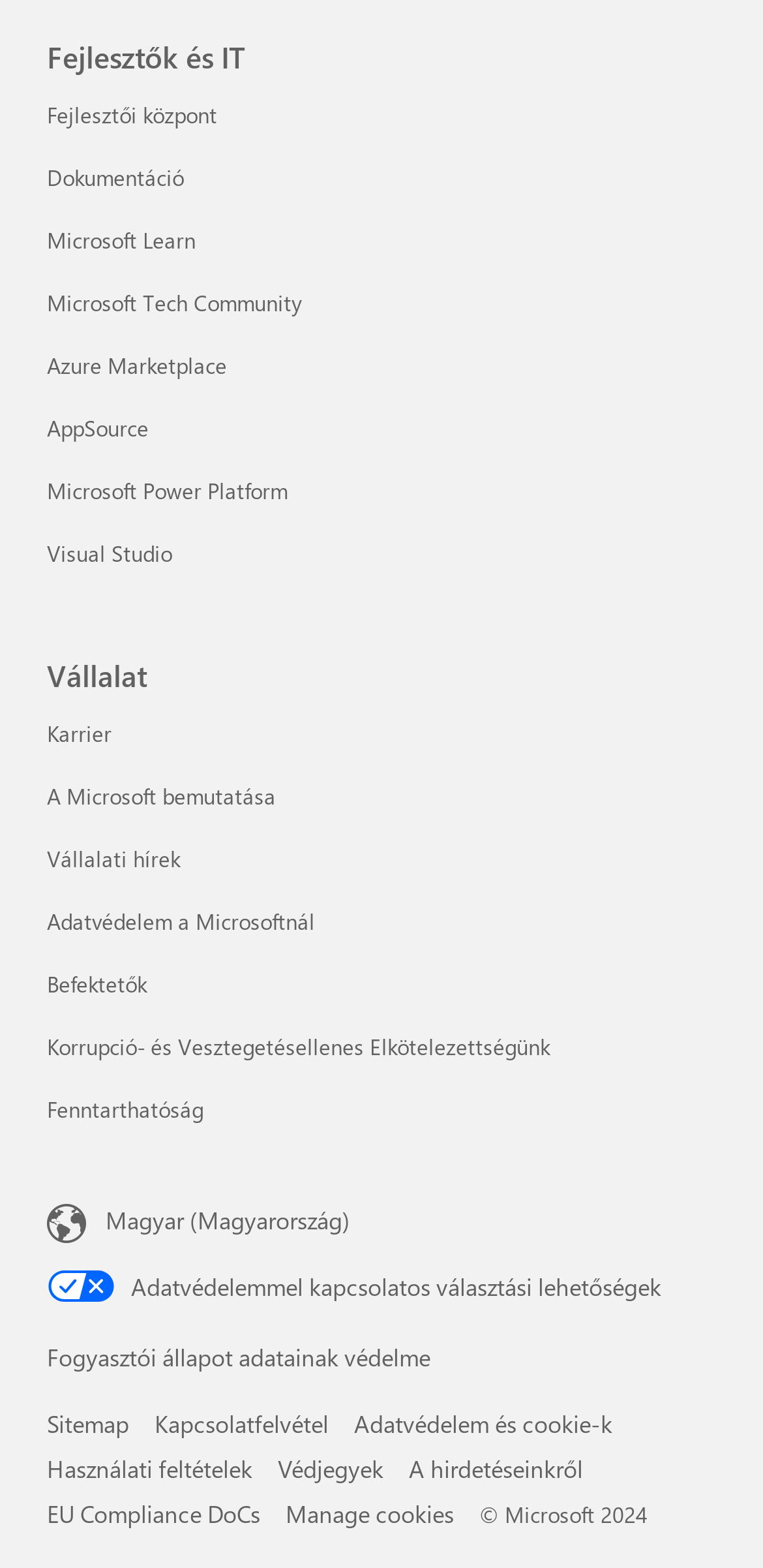Answer the question in a single word or phrase:
What is the main category of the links on the top left?

Fejlesztők és IT